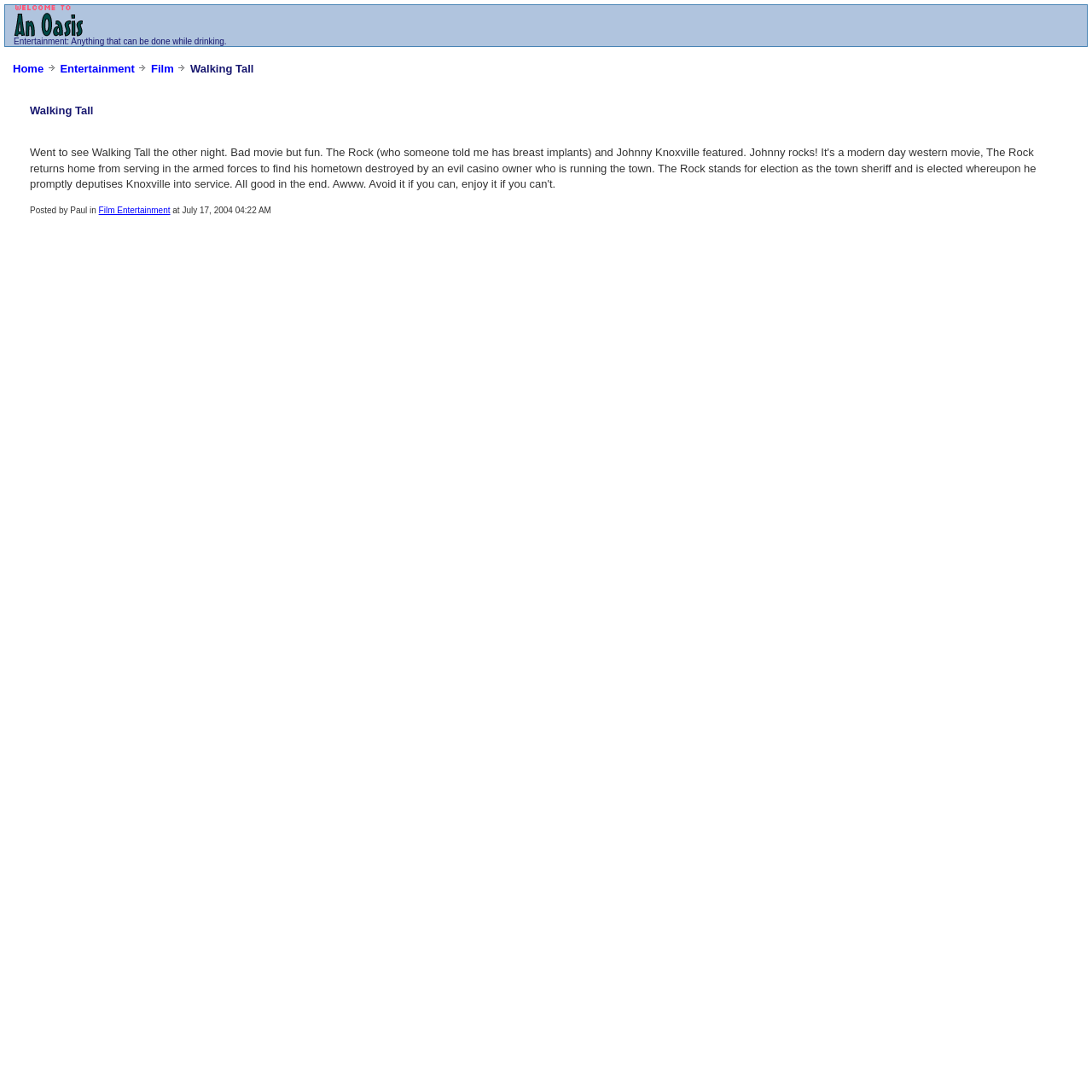When was the article posted?
From the screenshot, supply a one-word or short-phrase answer.

July 17, 2004 04:22 AM